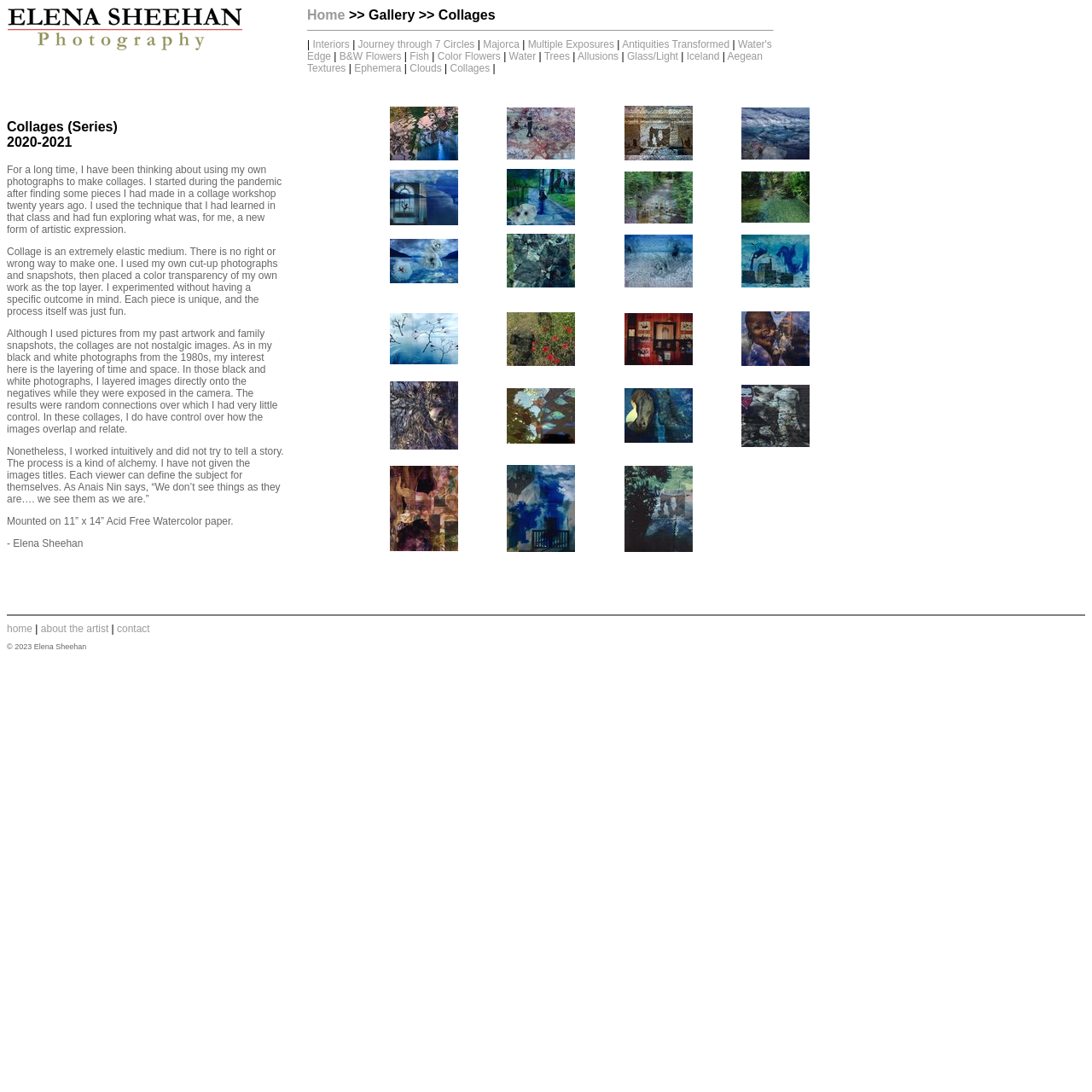Please indicate the bounding box coordinates for the clickable area to complete the following task: "Click the Home link". The coordinates should be specified as four float numbers between 0 and 1, i.e., [left, top, right, bottom].

[0.281, 0.007, 0.316, 0.02]